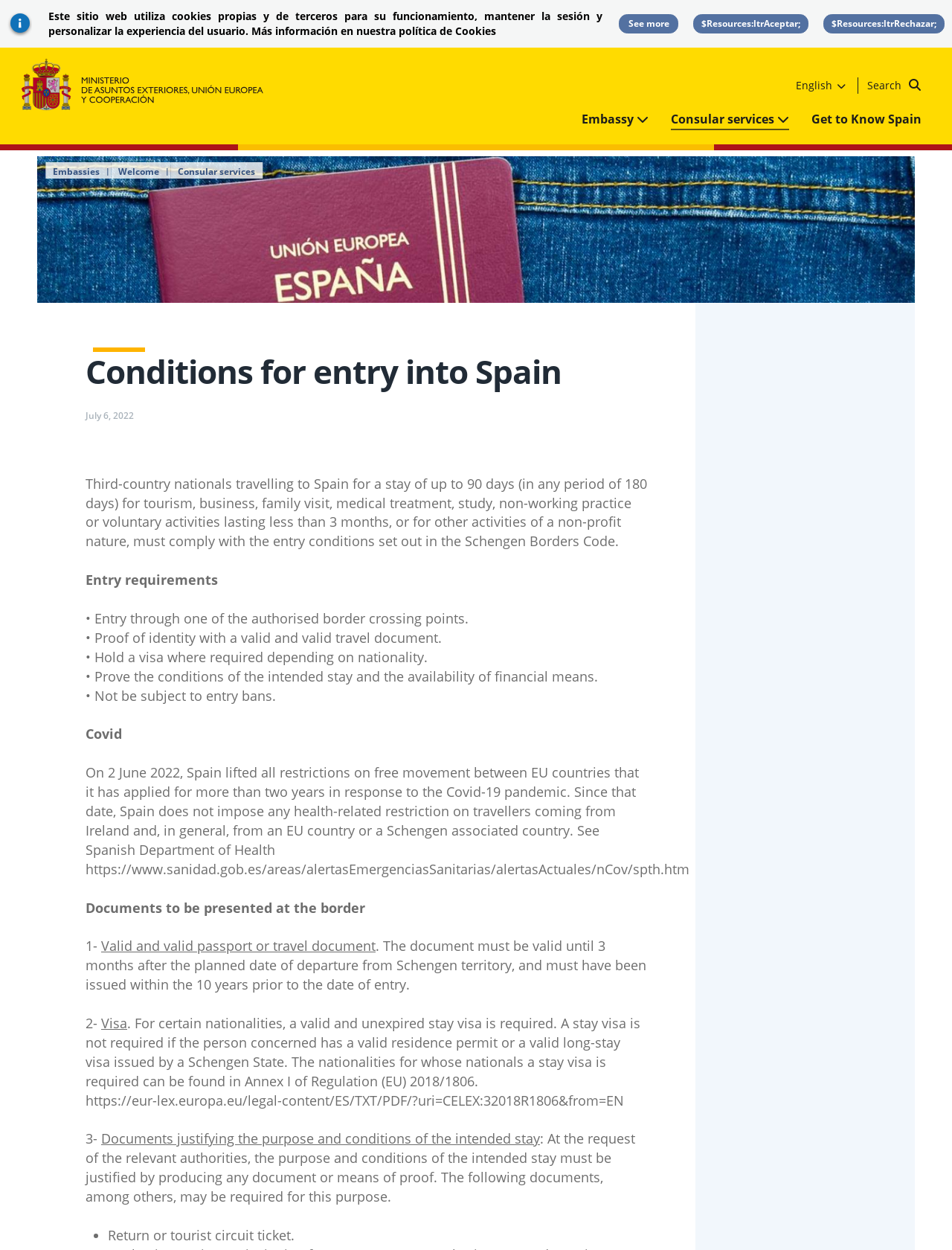Can you look at the image and give a comprehensive answer to the question:
What is the date mentioned on the webpage?

The date 'July 6, 2022' is mentioned on the webpage, likely indicating the date when the information on the webpage was last updated or became effective.